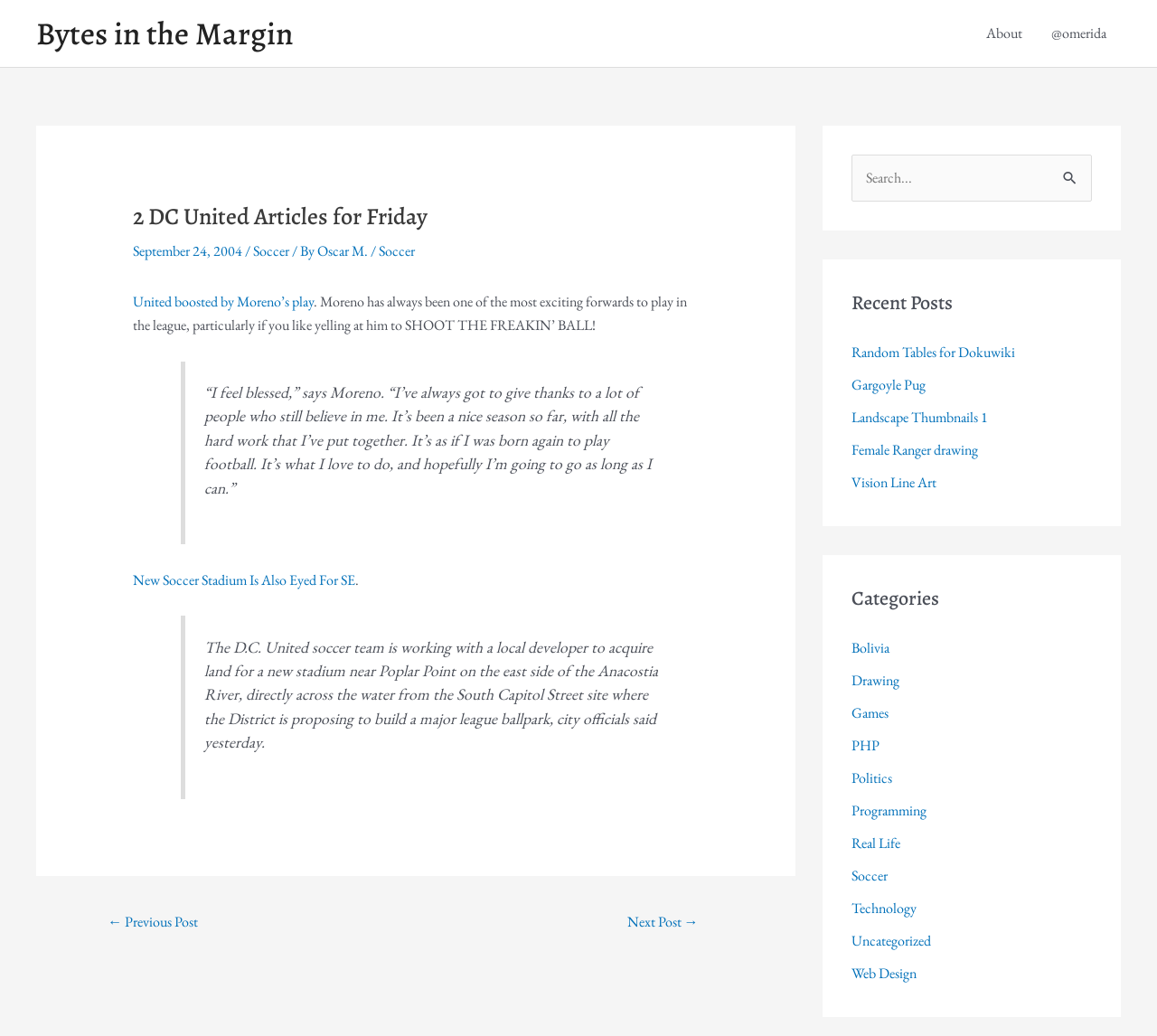Please determine the bounding box coordinates of the element's region to click for the following instruction: "View the 'Soccer' category".

[0.736, 0.836, 0.767, 0.855]